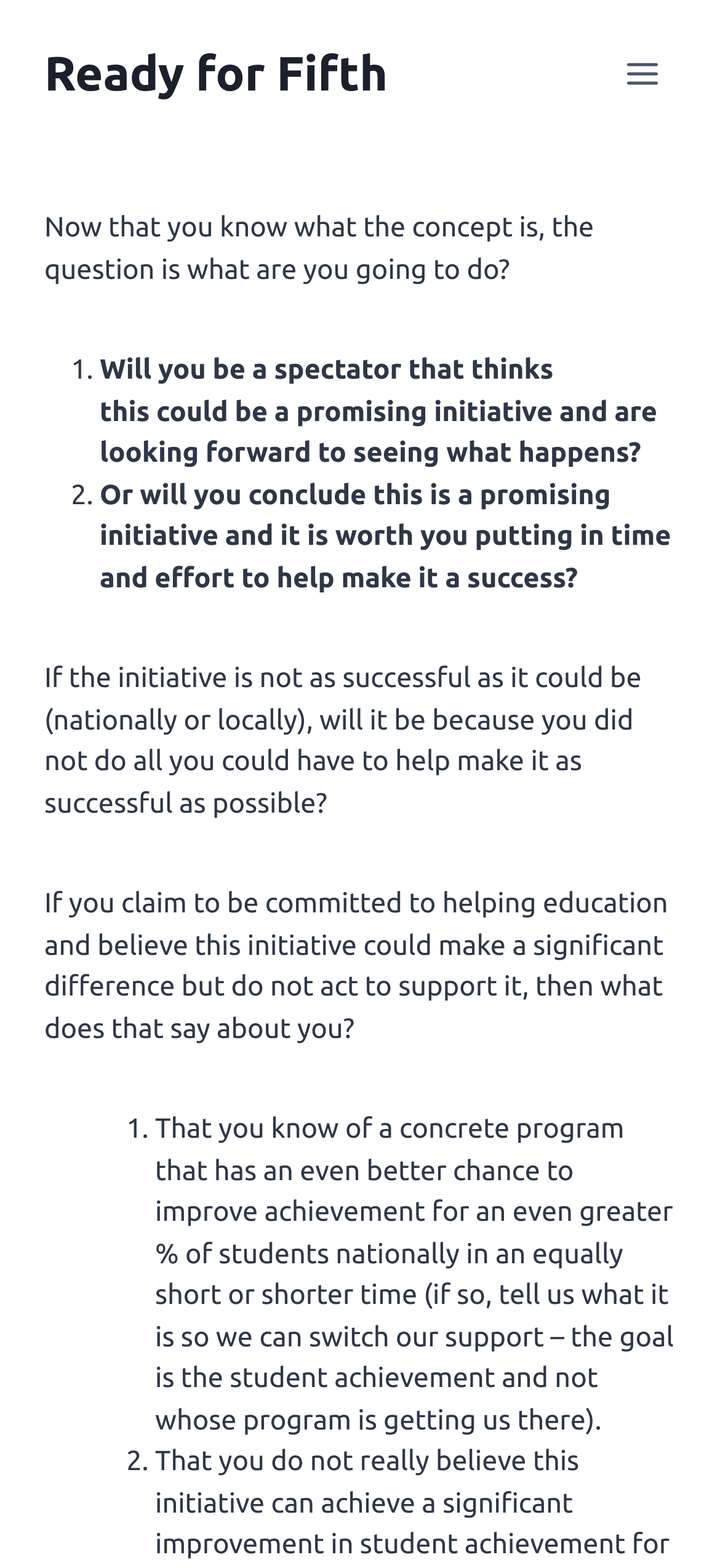Summarize the webpage with a detailed and informative caption.

The webpage is titled "Next Steps – Ready for Fifth" and has a prominent link with the same text at the top left corner. To the right of the link is a button labeled "Open menu". Below the top navigation bar, there is a block of text that serves as an introduction, asking the reader what they plan to do with the concept they've just learned.

Below the introduction, there is a list of two items, each with a number marker (1. and 2.). The first item asks if the reader will be a spectator or take action to help the initiative succeed. The second item questions the reader's commitment to education and their role in making the initiative successful.

Further down the page, there is another section of text that asks the reader to reflect on their actions if the initiative is not successful. This is followed by another list of two items, again with number markers (1. and 2.). The first item asks if the reader knows of a better program to improve student achievement, and the second item is not explicitly stated but appears to be a continuation of the previous question.